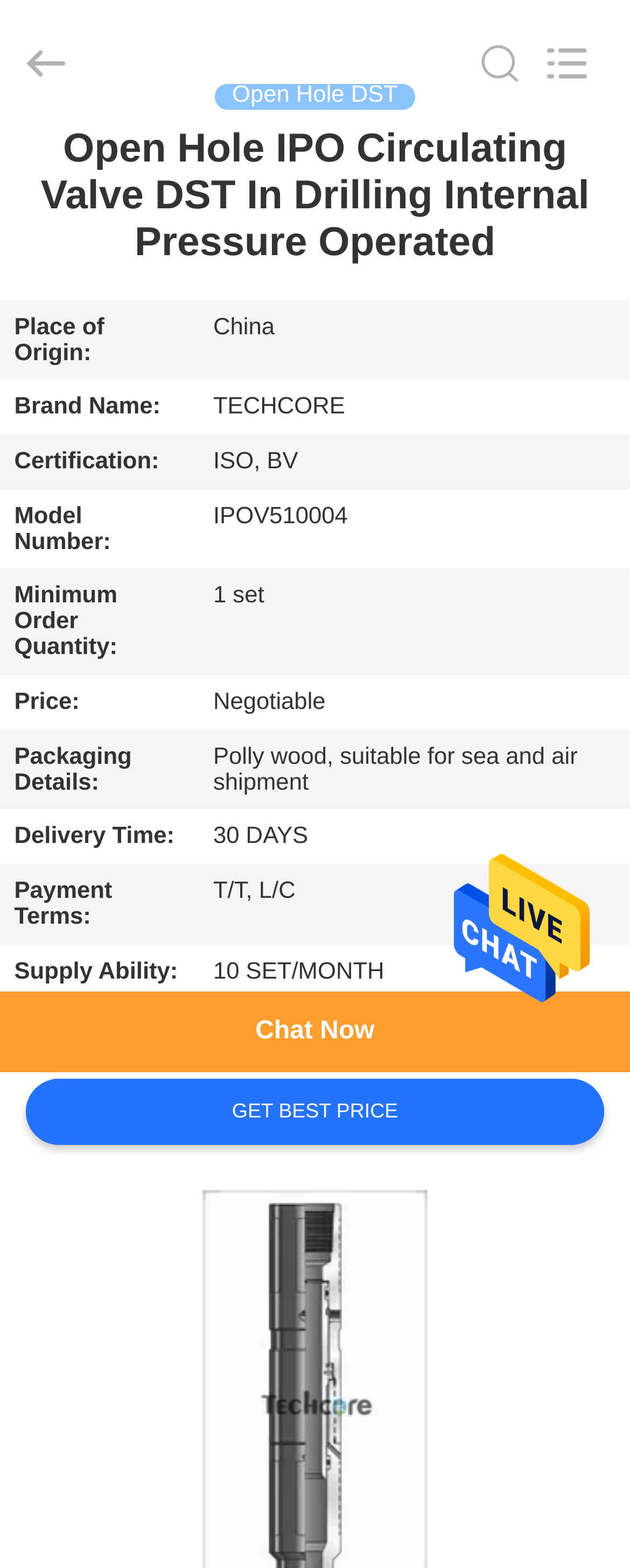Identify the bounding box coordinates of the part that should be clicked to carry out this instruction: "Search what you want".

[0.0, 0.0, 0.88, 0.08]